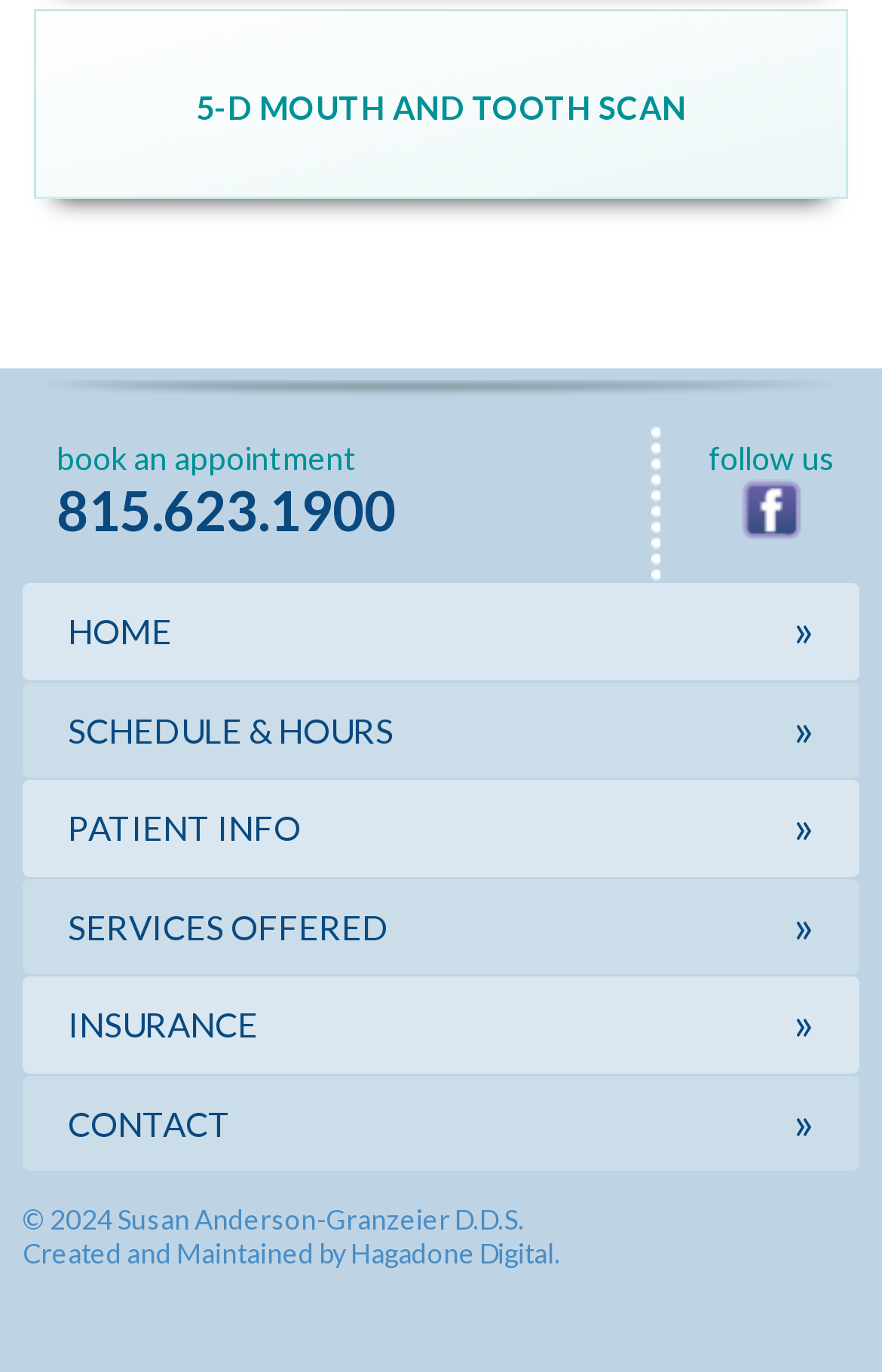Highlight the bounding box coordinates of the element that should be clicked to carry out the following instruction: "book an appointment". The coordinates must be given as four float numbers ranging from 0 to 1, i.e., [left, top, right, bottom].

[0.064, 0.319, 0.405, 0.347]